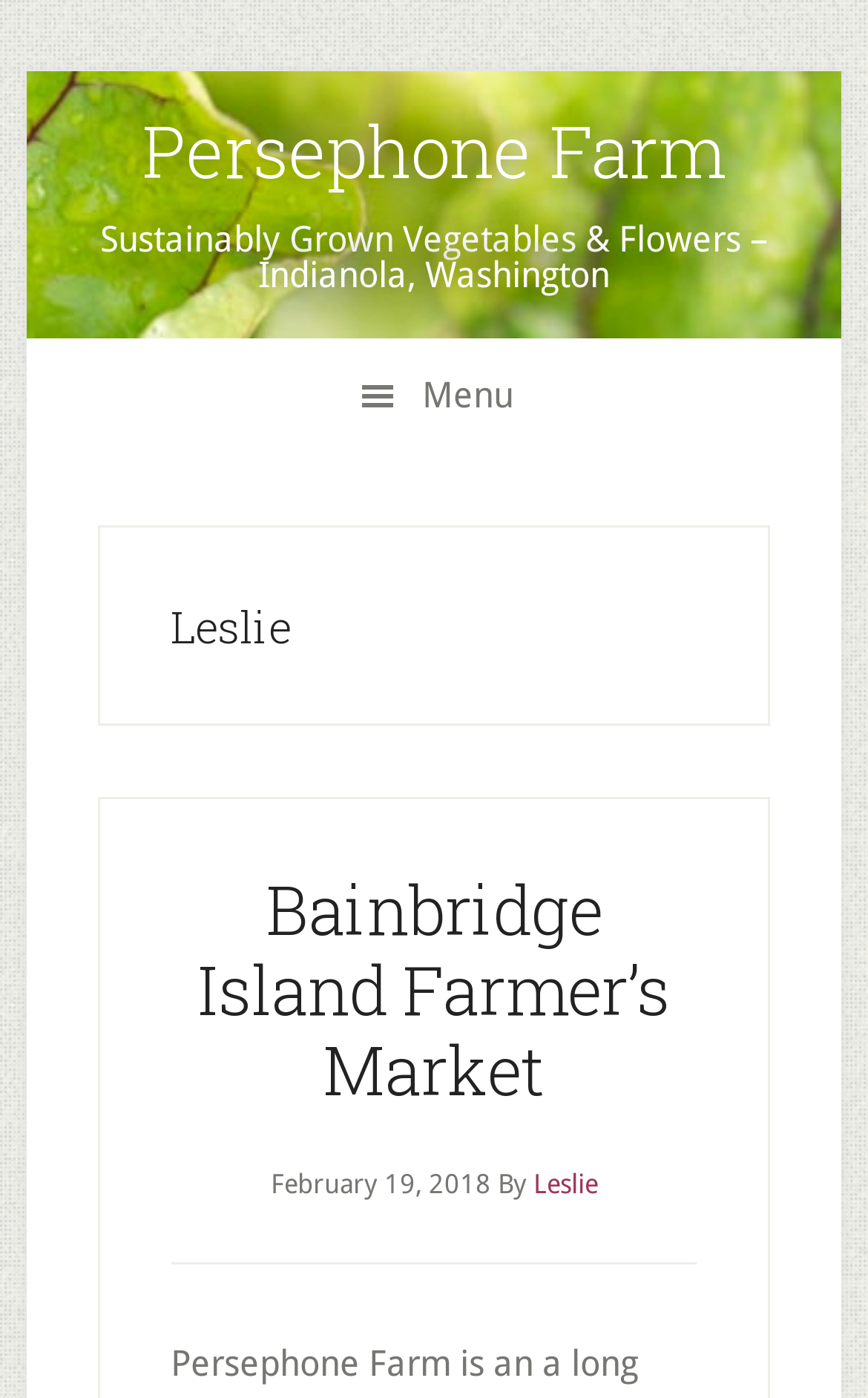Articulate a complete and detailed caption of the webpage elements.

The webpage is about Leslie, an author at Persephone Farm, which specializes in sustainably grown vegetables and flowers in Indianola, Washington. 

At the top left corner, there are three links: "Skip to main content", "Skip to primary sidebar", and "Skip to footer". 

Below these links, there is a link to "Persephone Farm" at the top center of the page. 

Next to the "Persephone Farm" link, there is a static text describing the farm's focus on sustainably grown vegetables and flowers. 

On the right side of the page, there is a menu button with an icon. 

Below the menu button, there is a heading with the author's name, "Leslie". 

Under the author's name, there is a section with a heading "Bainbridge Island Farmer’s Market", which includes a link to the market, a timestamp of February 19, 2018, and a byline indicating that the post is written by Leslie.